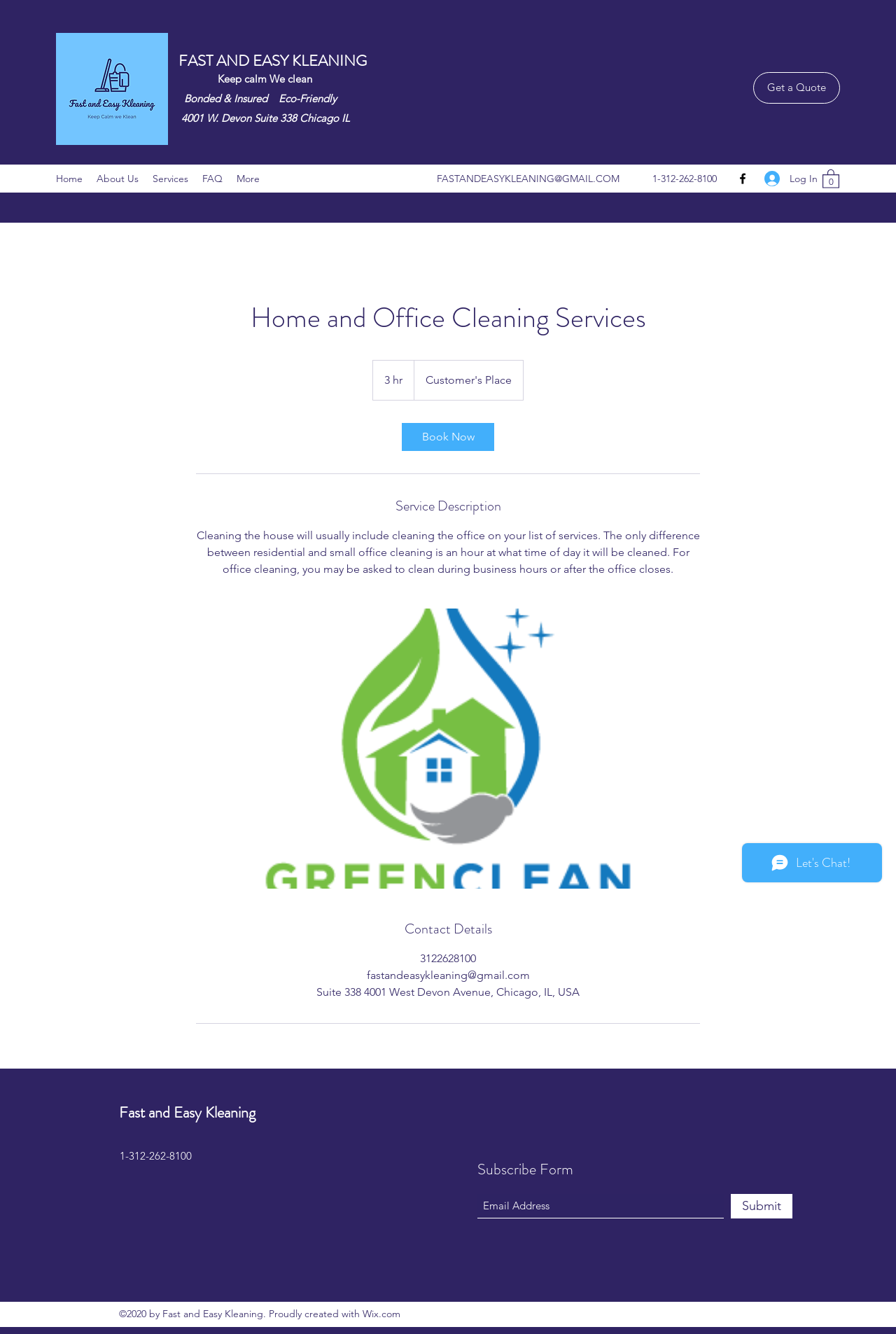What is the phone number?
Answer the question with as much detail as possible.

The phone number can be found in the 'Contact Details' section, where it is written as '3122628100'. It is also mentioned at the top-right corner of the webpage.